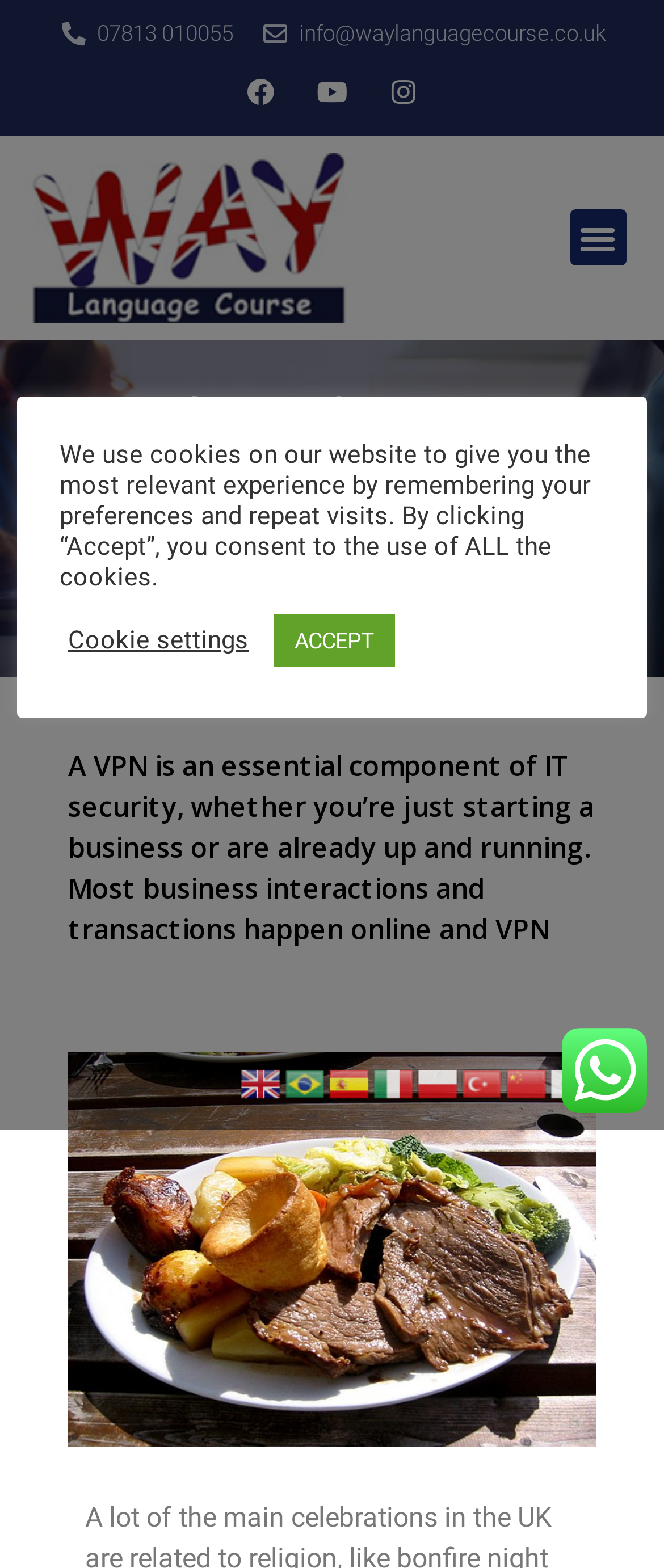Is the menu toggle button expanded?
Answer the question based on the image using a single word or a brief phrase.

No